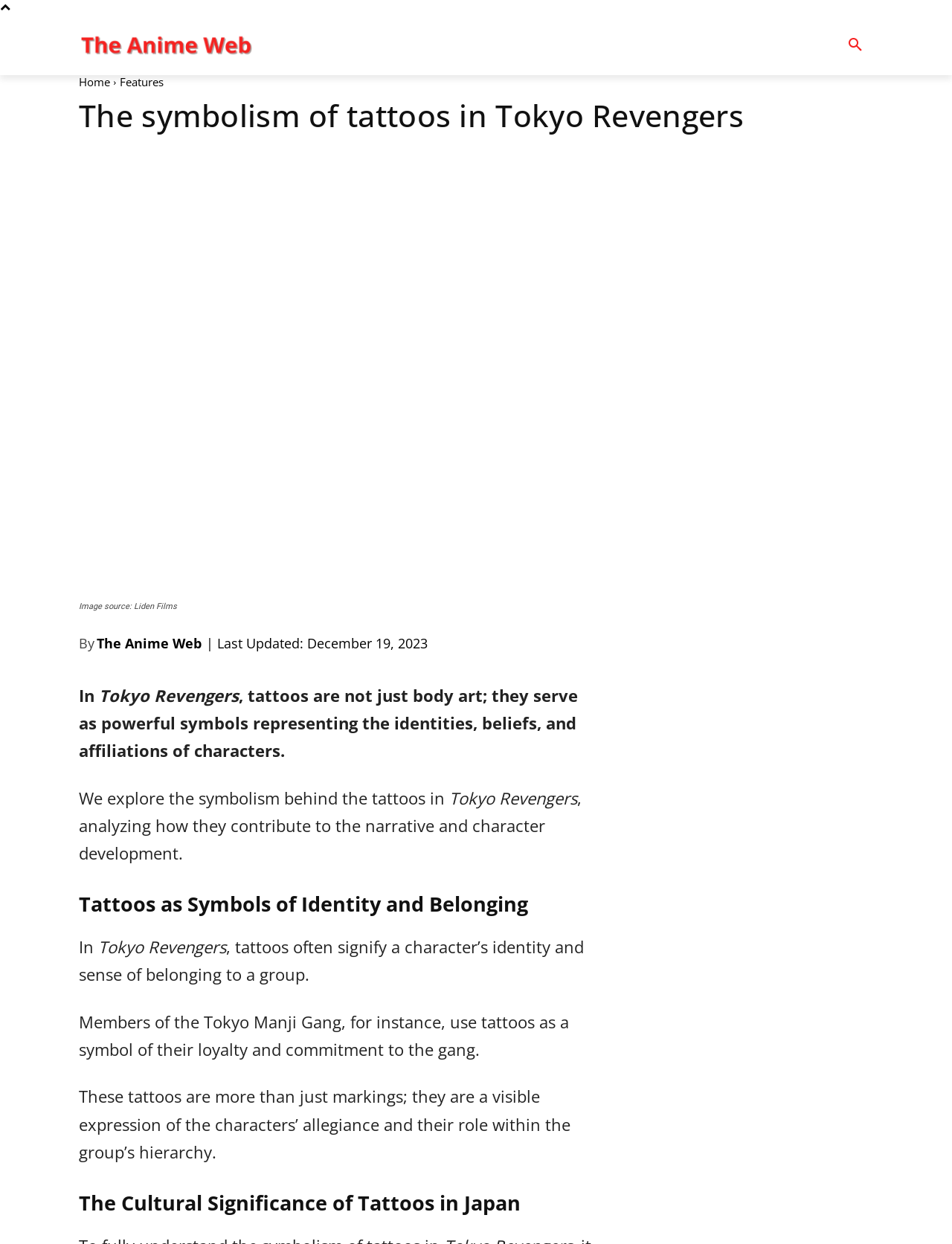Extract the bounding box coordinates for the described element: "aria-label="Search"". The coordinates should be represented as four float numbers between 0 and 1: [left, top, right, bottom].

[0.88, 0.022, 0.917, 0.051]